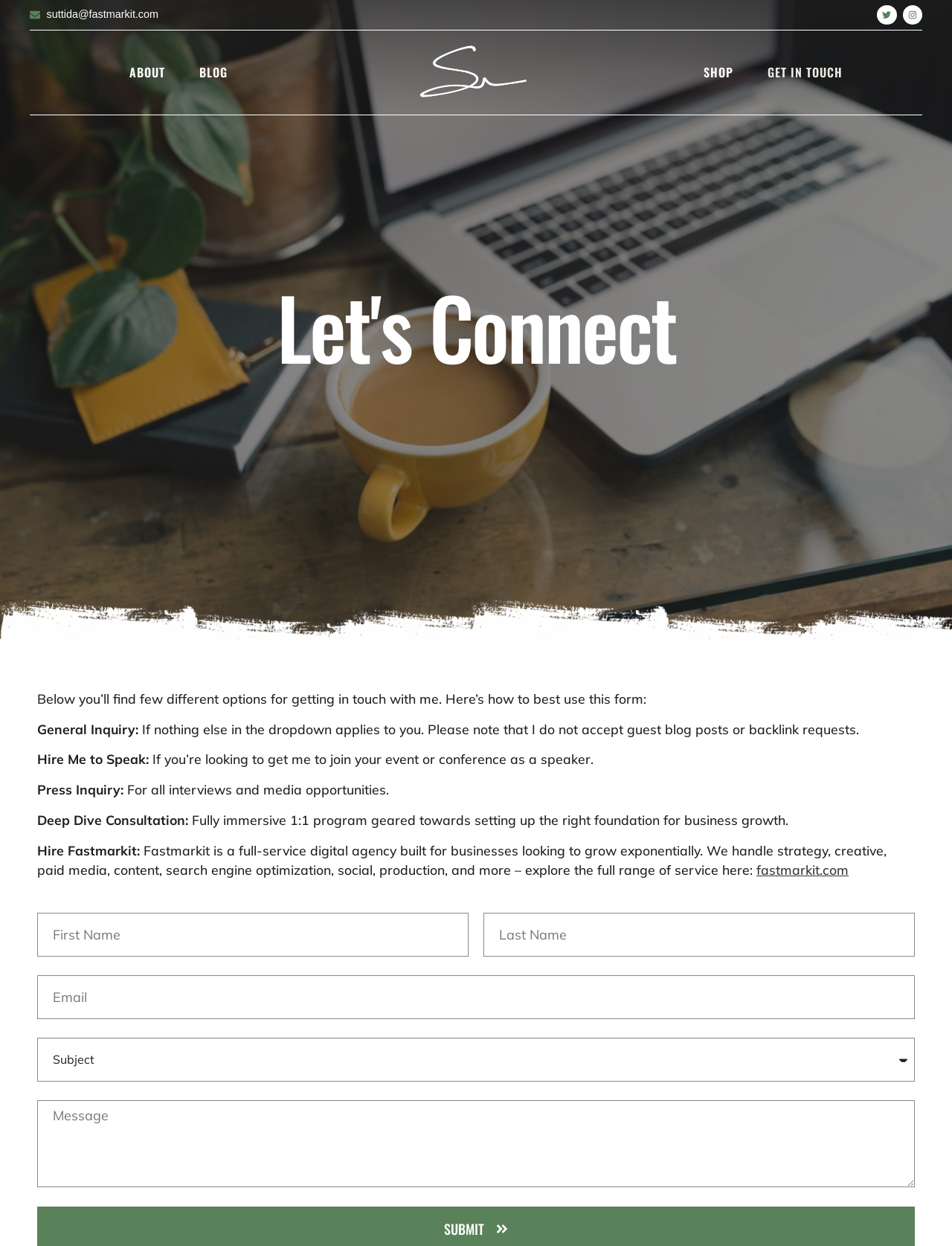Respond to the following query with just one word or a short phrase: 
What is required to fill in the contact form?

Email